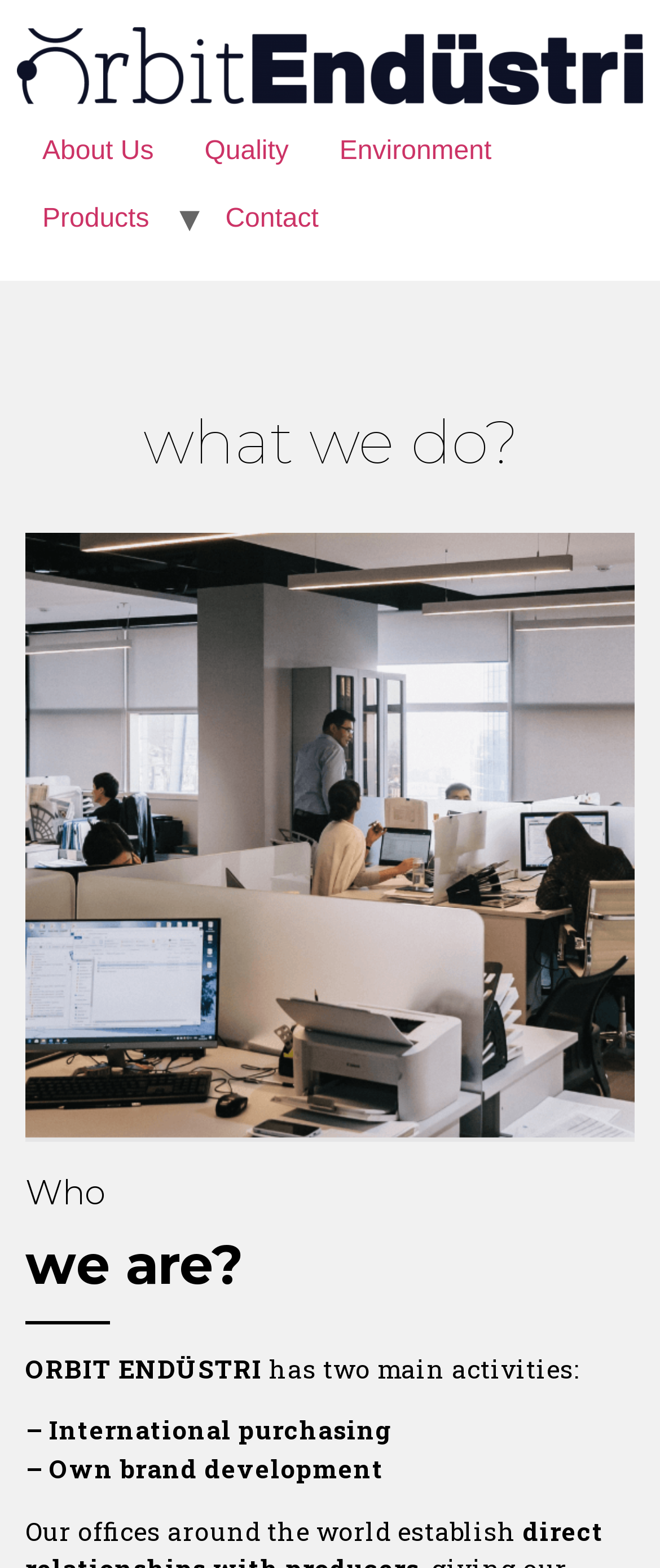What is the purpose of the company's offices around the world?
Give a single word or phrase as your answer by examining the image.

Establish